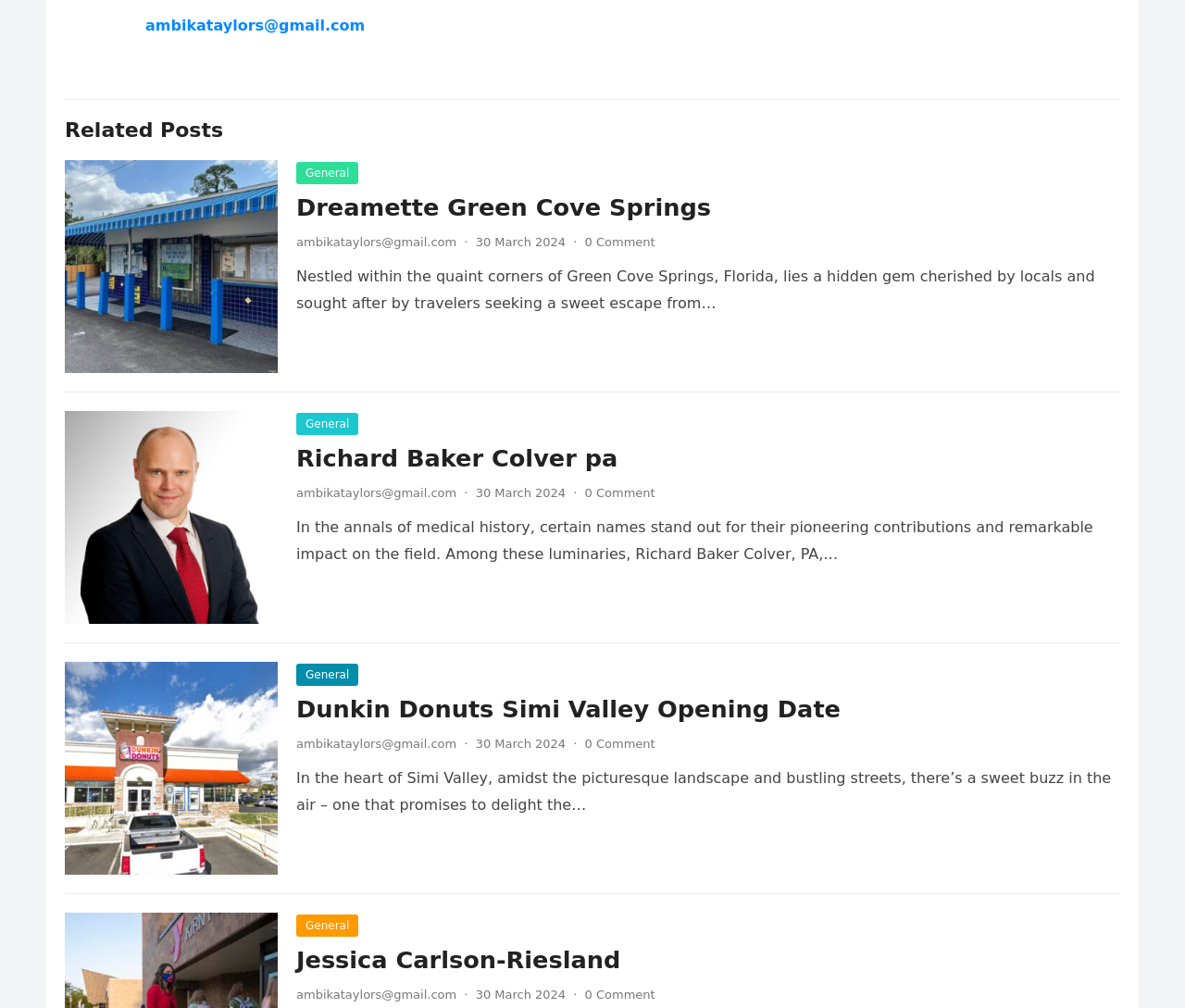Please locate the bounding box coordinates for the element that should be clicked to achieve the following instruction: "Click on the 'Related Posts' heading". Ensure the coordinates are given as four float numbers between 0 and 1, i.e., [left, top, right, bottom].

[0.055, 0.117, 0.945, 0.141]